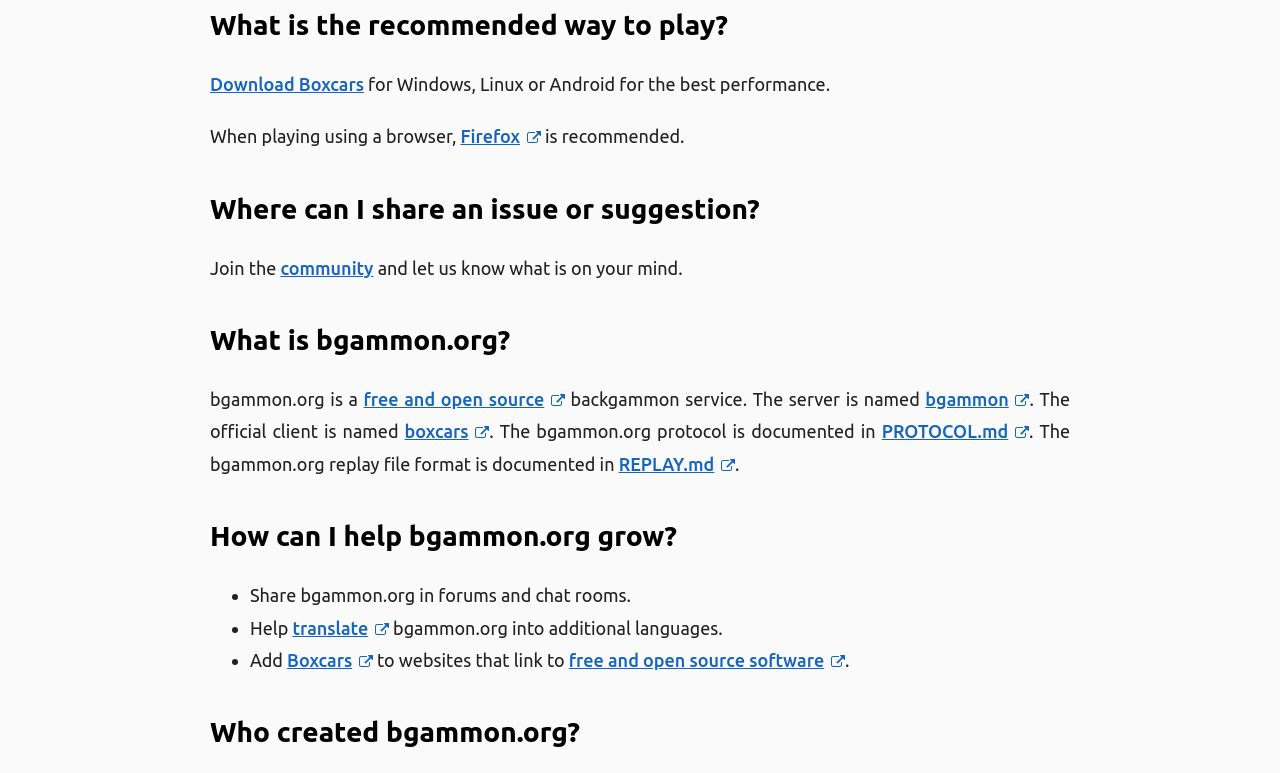Determine the bounding box coordinates for the area that should be clicked to carry out the following instruction: "Help translate bgammon.org".

[0.228, 0.799, 0.304, 0.825]